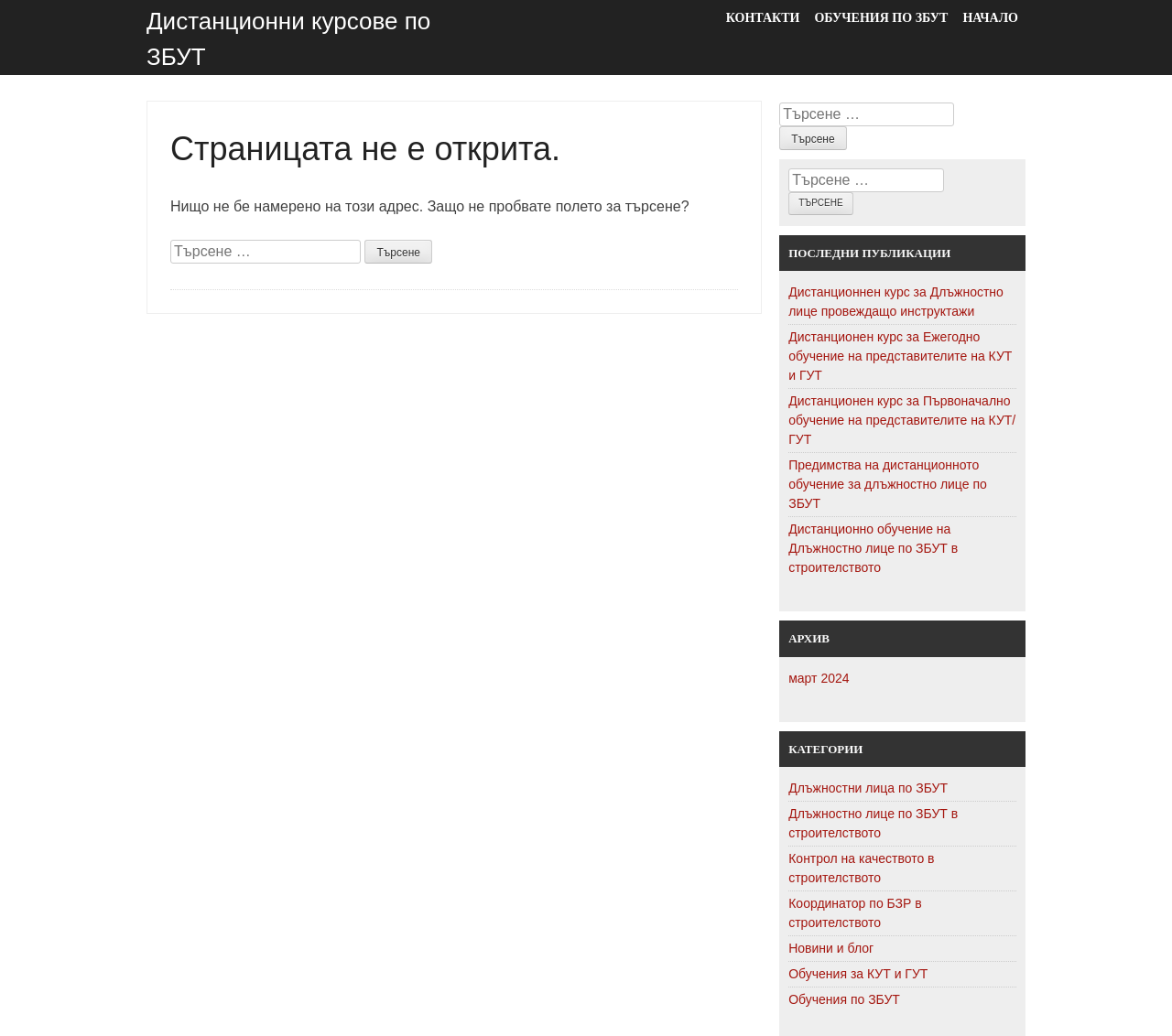By analyzing the image, answer the following question with a detailed response: How many categories are listed on this page?

The page lists four categories: 'ПОСЛЕДНИ ПУБЛИКАЦИИ', 'АРХИВ', 'КАТЕГОРИИ', and an unnamed category with links to courses. These categories are likely used to organize the content on the website and make it easier for users to find what they are looking for.